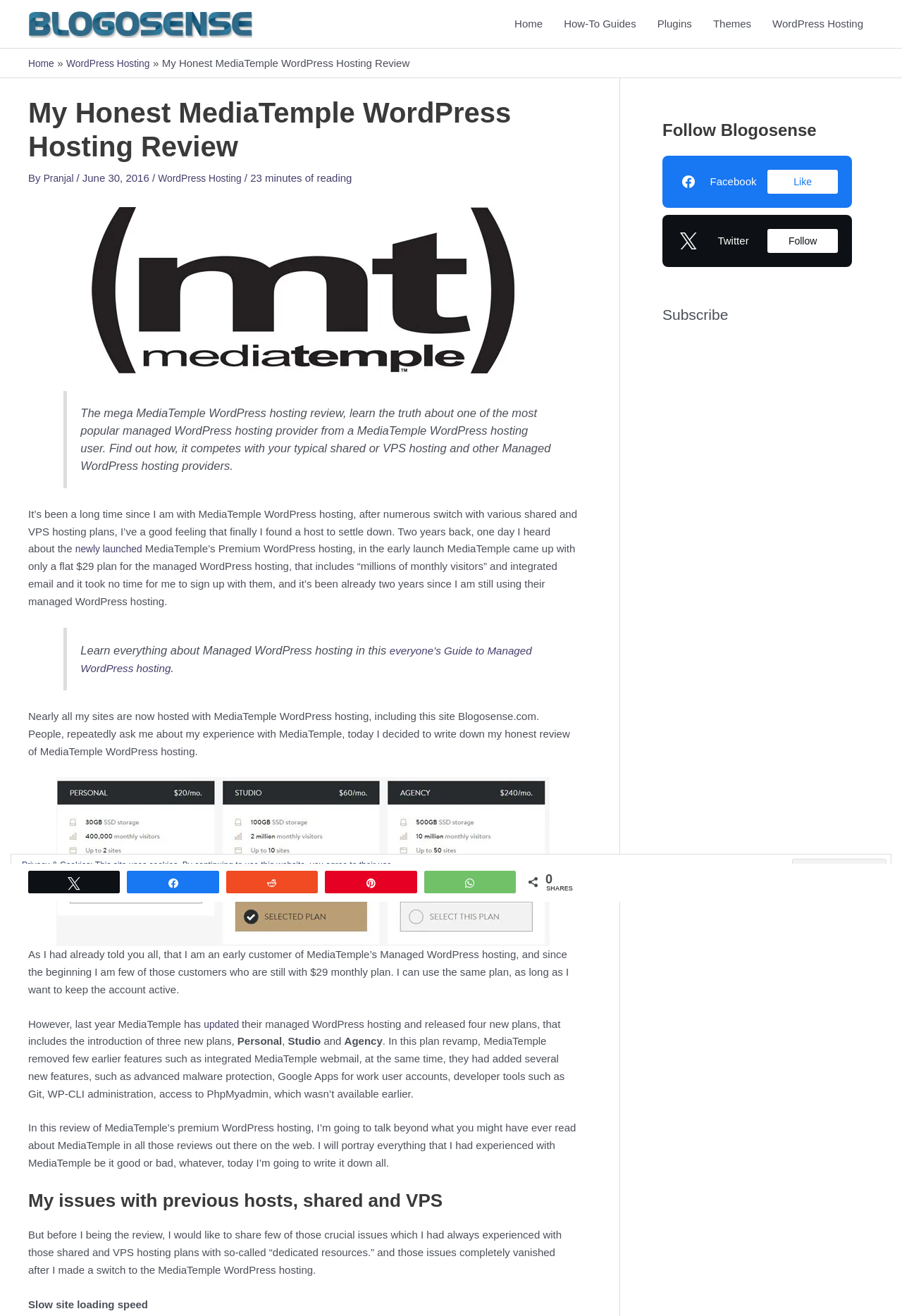How many images are on the webpage?
From the screenshot, supply a one-word or short-phrase answer.

2